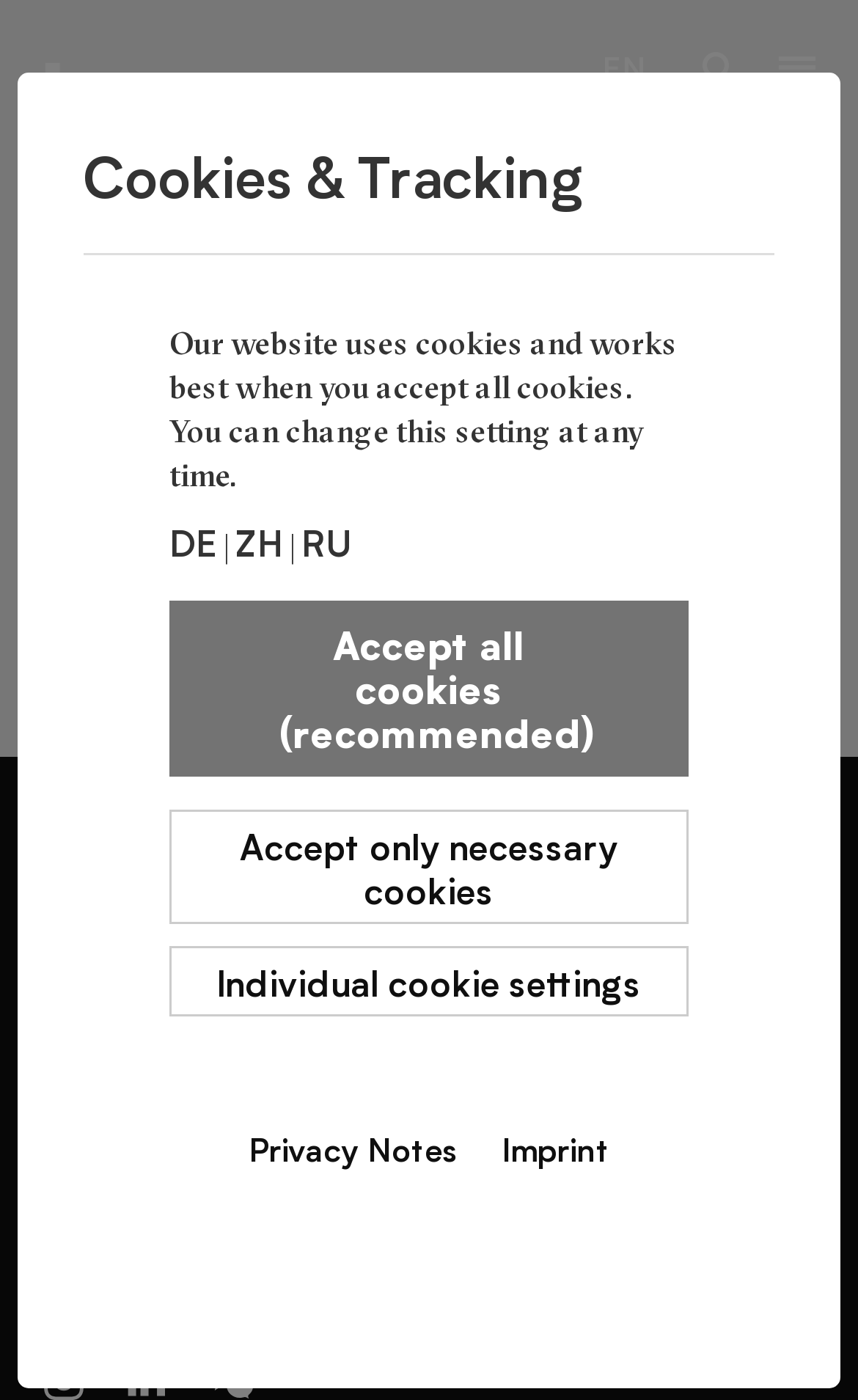Analyze the image and deliver a detailed answer to the question: What is the purpose of the cookies and tracking section?

The cookies and tracking section is present on the webpage, which suggests that the website uses cookies and provides options to manage them. The section has options to accept all cookies, accept only necessary cookies, or individual cookie settings, indicating that the purpose of this section is to allow users to manage their cookie settings.